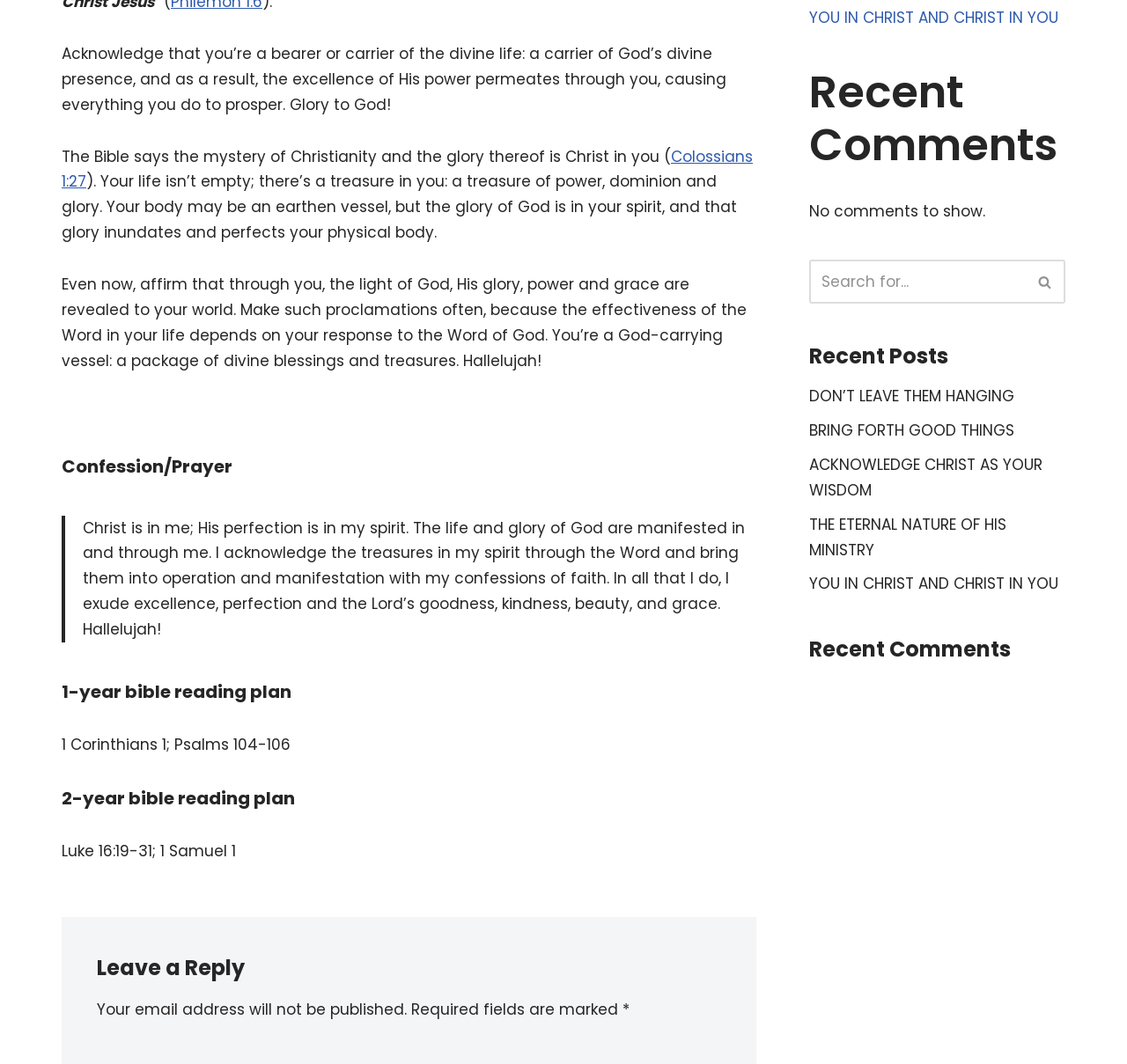Provide the bounding box coordinates in the format (top-left x, top-left y, bottom-right x, bottom-right y). All values are floating point numbers between 0 and 1. Determine the bounding box coordinate of the UI element described as: ACKNOWLEDGE CHRIST AS YOUR WISDOM

[0.718, 0.427, 0.925, 0.47]